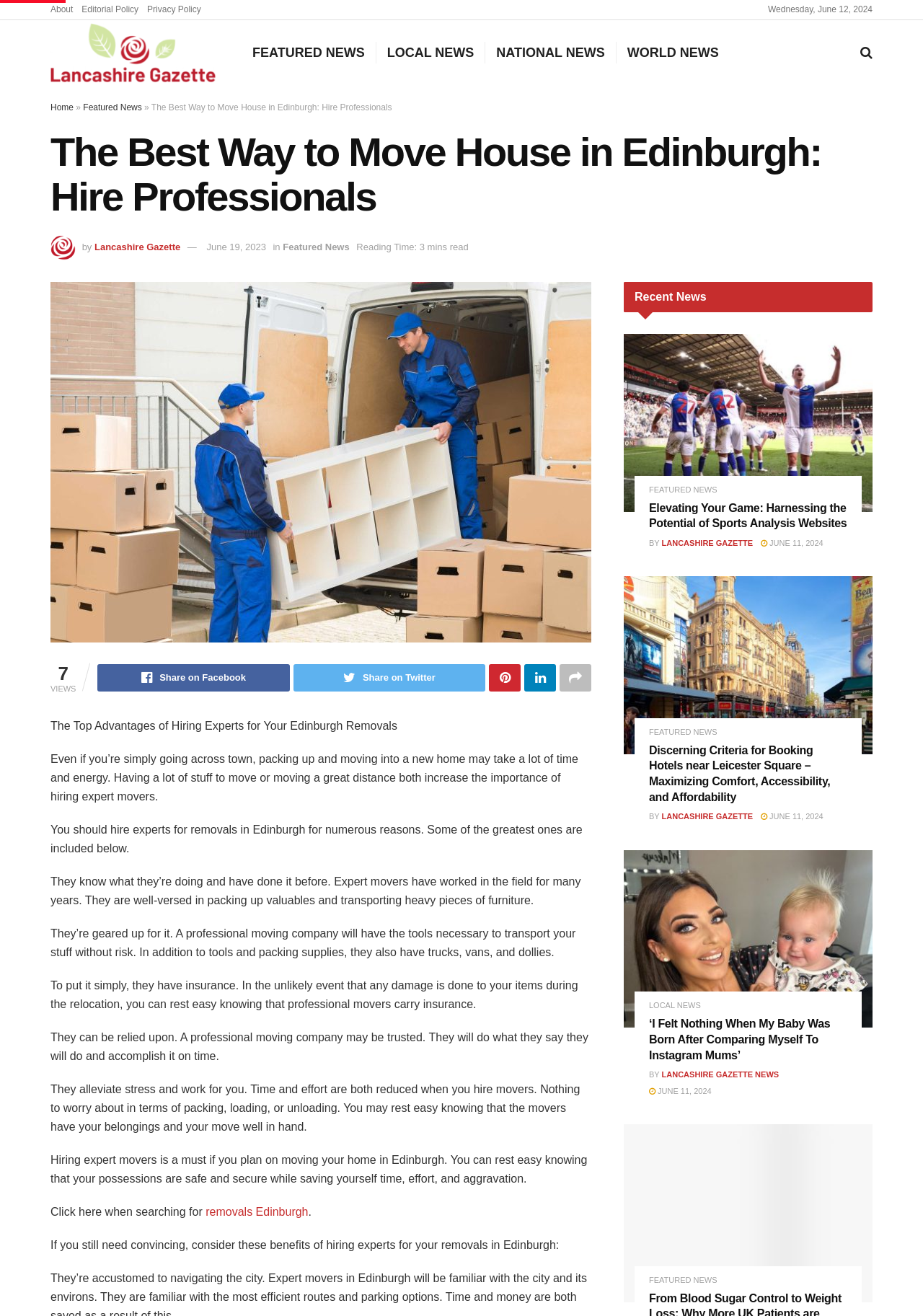Please identify the bounding box coordinates of the area that needs to be clicked to fulfill the following instruction: "Click on 'About'."

[0.055, 0.0, 0.079, 0.015]